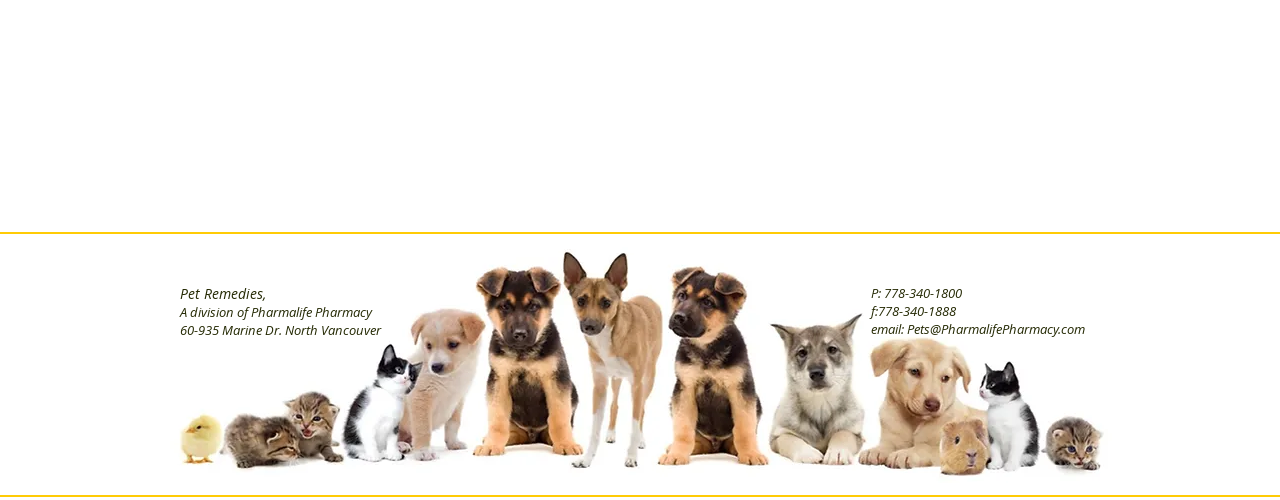Based on the visual content of the image, answer the question thoroughly: What is the email address of the pharmacy?

The email address of the pharmacy can be found on the right side of the webpage, where it says 'email:' followed by a link to 'Pets@PharmalifePharmacy.com', which is a link element.